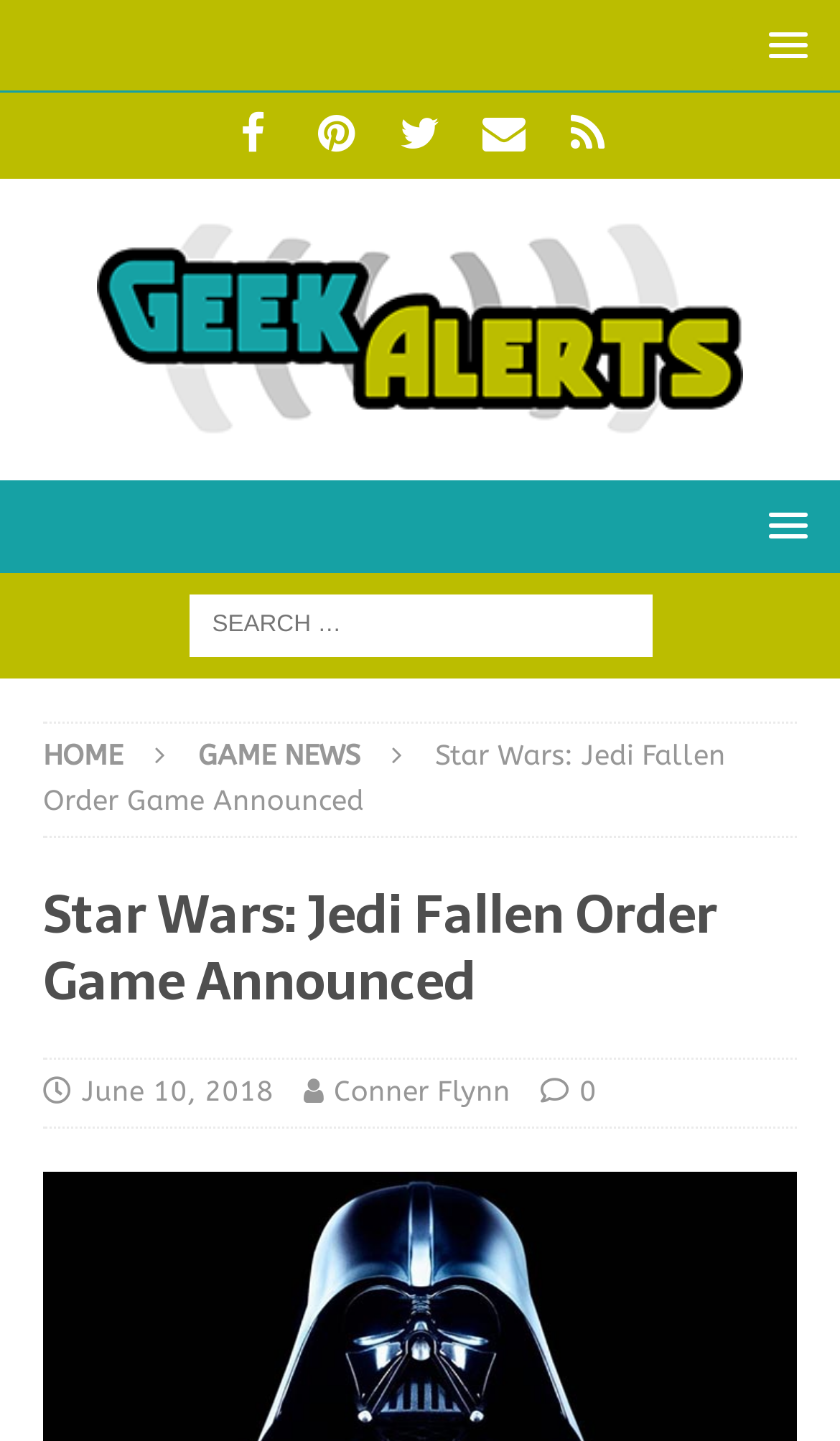What is the purpose of the search box?
Offer a detailed and full explanation in response to the question.

The search box is located in the top-right section of the webpage, and its placeholder text is 'Search for:', indicating that it is meant to be used for searching the website's content.